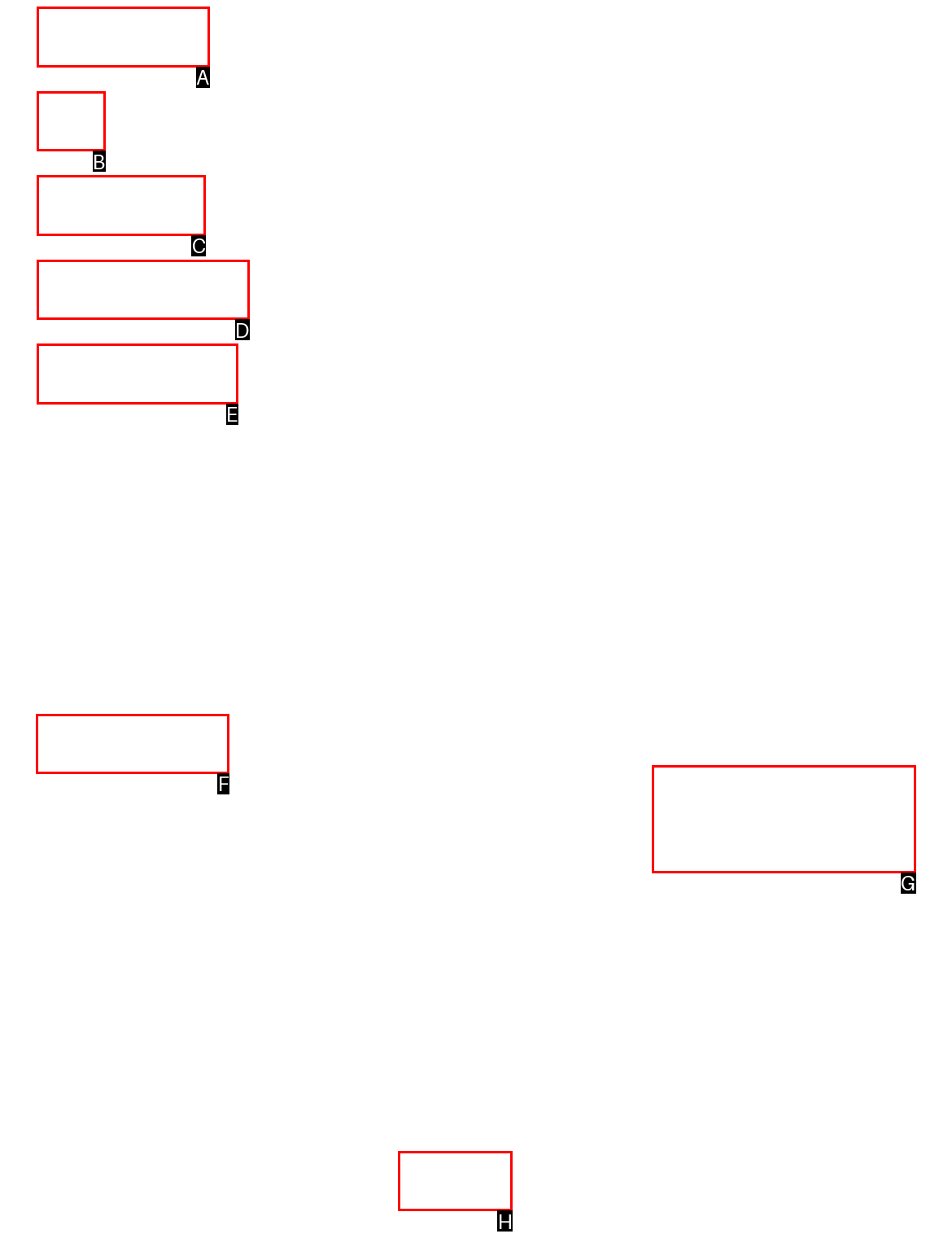What option should I click on to execute the task: Contact Us? Give the letter from the available choices.

F